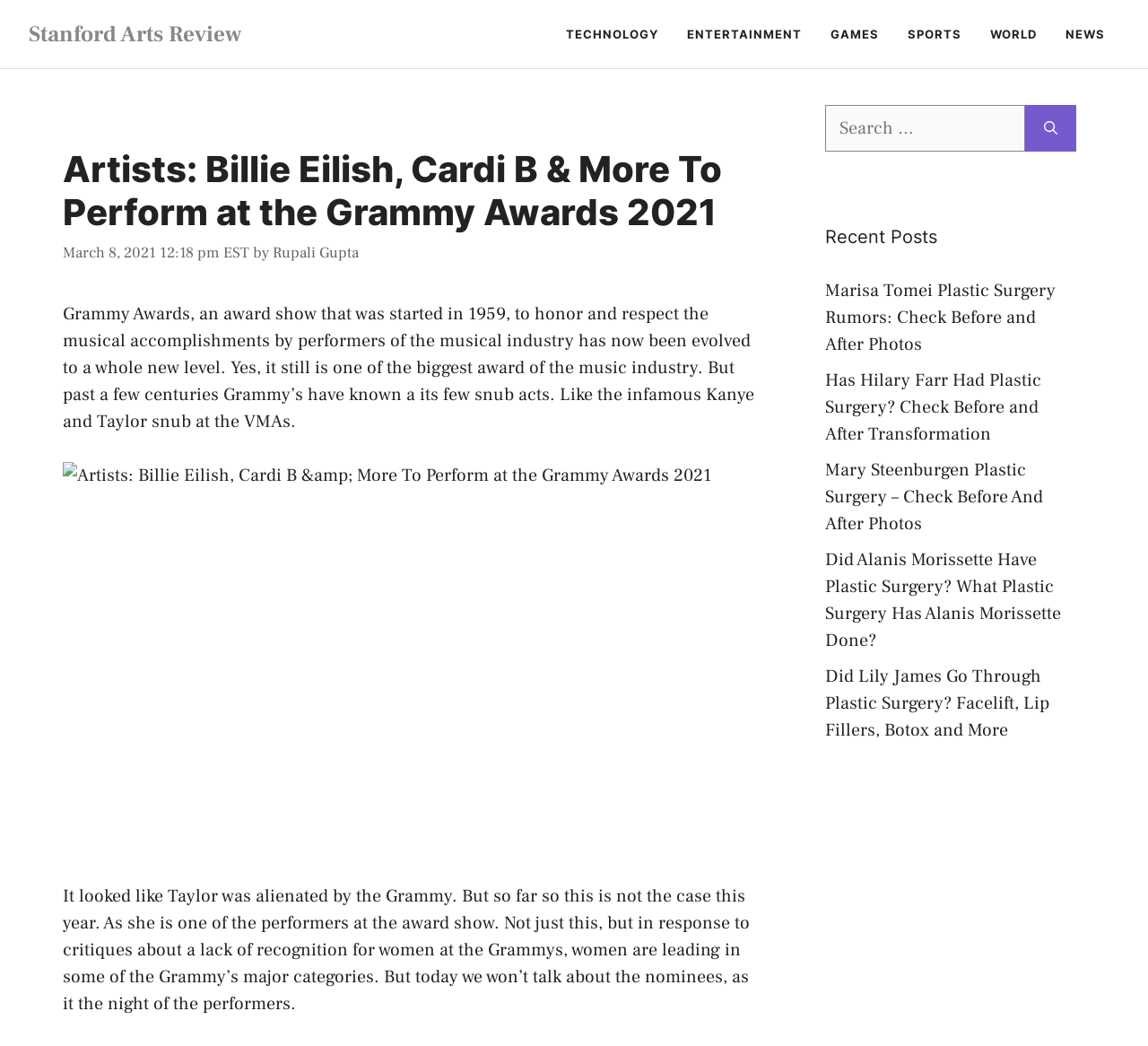Please answer the following question as detailed as possible based on the image: 
What is the purpose of the Grammy Awards?

According to the webpage content, the Grammy Awards were started in 1959 to 'honor and respect the musical accomplishments by performers of the musical industry'. This indicates that the primary purpose of the Grammy Awards is to recognize and honor outstanding musical achievements.